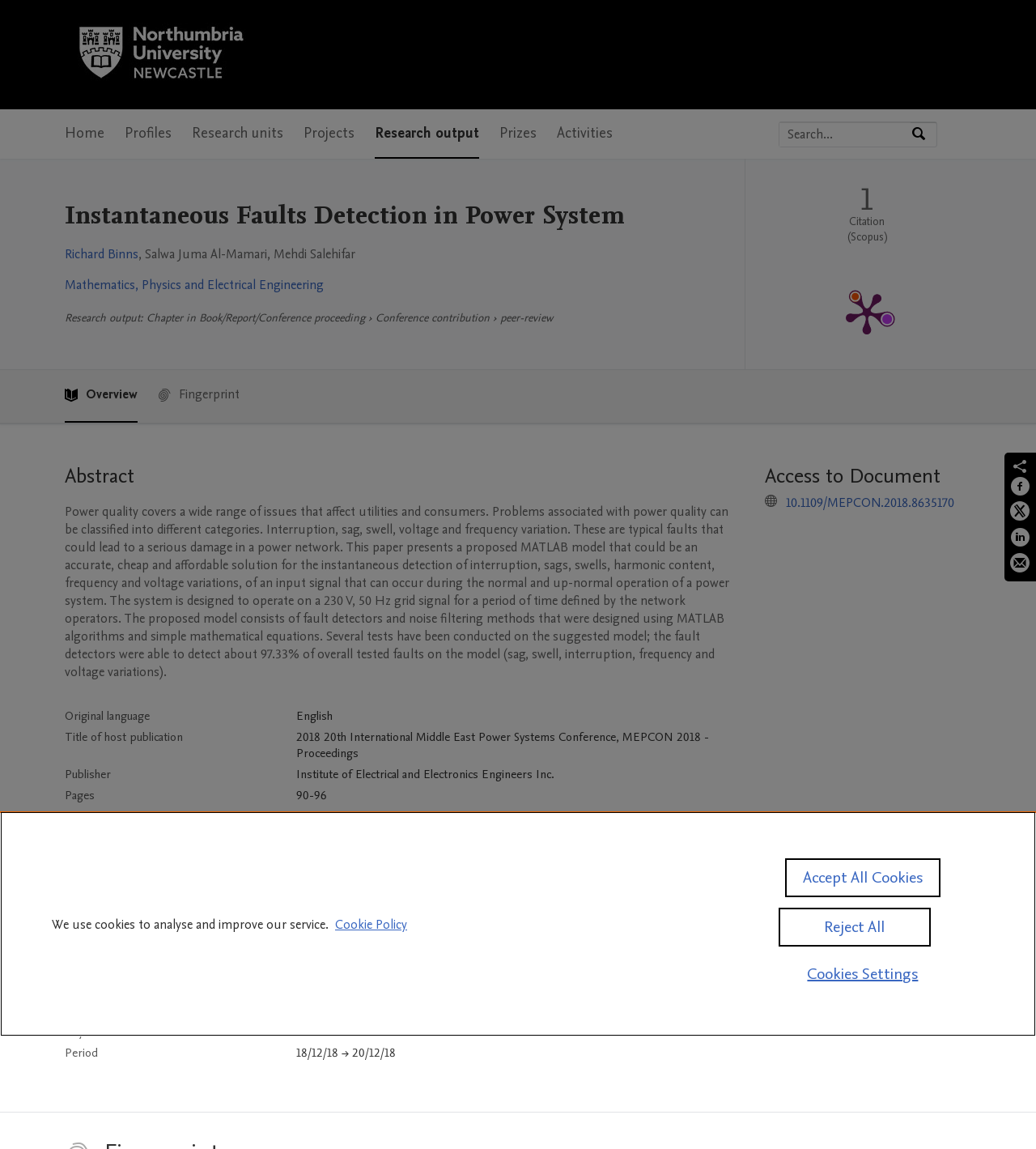Please identify the bounding box coordinates of the clickable element to fulfill the following instruction: "Search by expertise, name or affiliation". The coordinates should be four float numbers between 0 and 1, i.e., [left, top, right, bottom].

[0.752, 0.106, 0.879, 0.128]